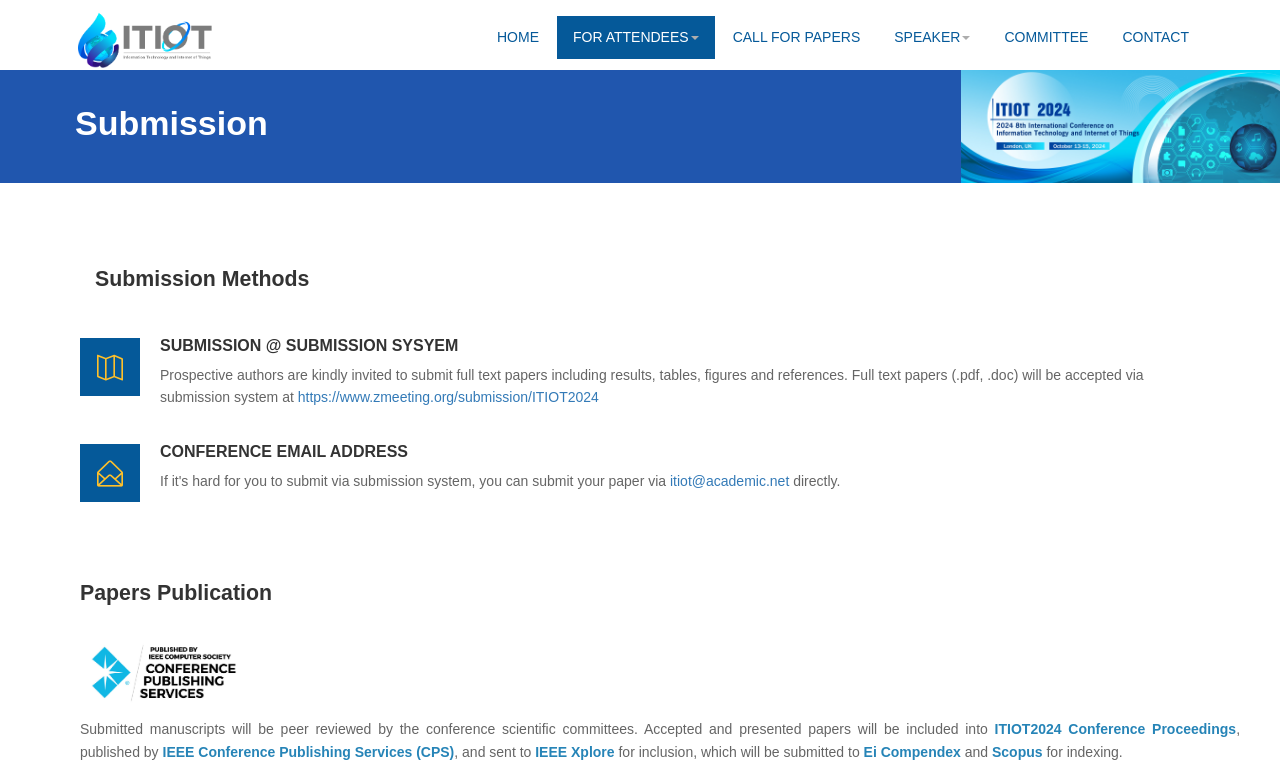Construct a thorough caption encompassing all aspects of the webpage.

The webpage is about the ITIOT2024 conference, which is taking place in London, UK. At the top left corner, there is a logo image. Below the logo, there is a navigation menu with links to different sections of the website, including "HOME", "FOR ATTENDEES", "CALL FOR PAPERS", "SPEAKER", "COMMITTEE", and "CONTACT".

The main content of the webpage is divided into several sections. The first section is about submission, with a heading "Submission" at the top. Below the heading, there is a brief description of the submission process, followed by a link to the submission system.

The next section is about submission methods, with a heading "Submission Methods" at the top. This section provides more detailed information about the submission process, including the types of files that can be submitted and the email address for direct submission.

The third section is about papers publication, with a heading "Papers Publication" at the top. This section explains the process of paper review and publication, including the fact that accepted papers will be included in the ITIOT2024 Conference Proceedings, published by IEEE Conference Publishing Services (CPS), and sent to IEEE Xplore, Ei Compendex, and Scopus for indexing. There is also an image in this section, but it does not have a descriptive text.

Throughout the webpage, there are several headings and static text elements that provide information about the conference and its submission process.